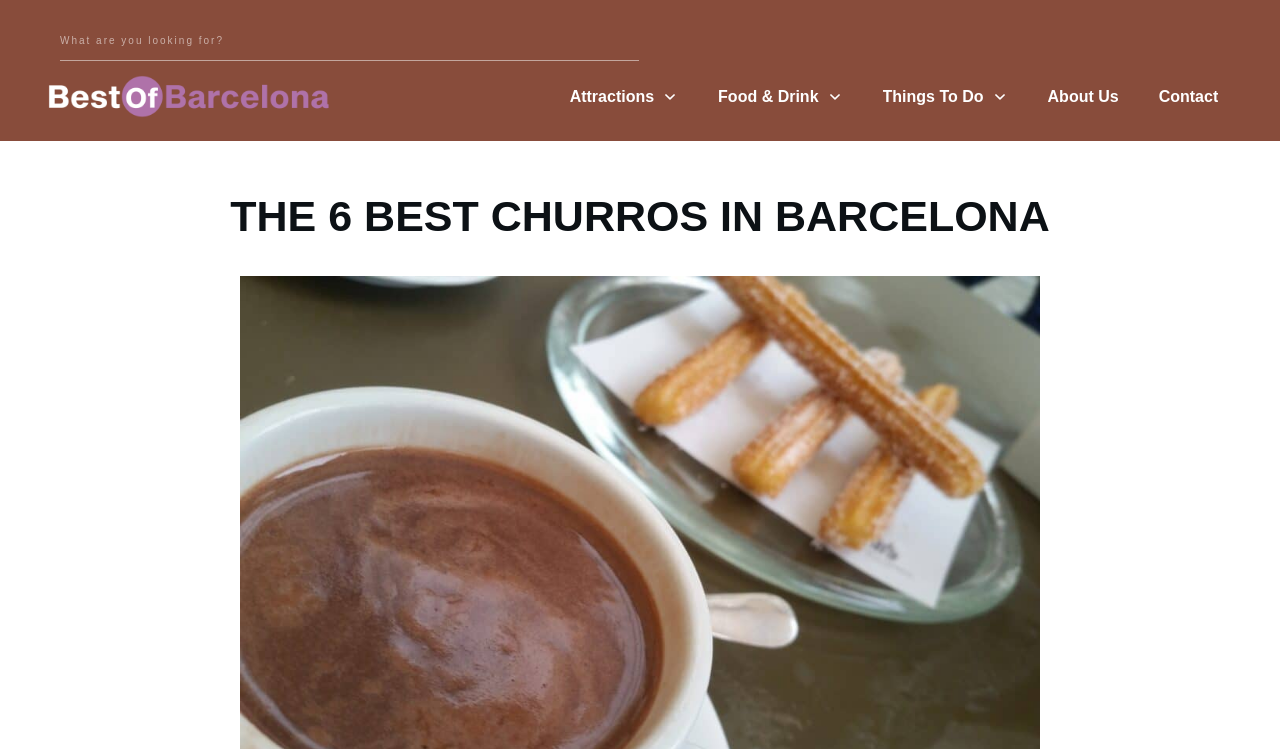From the details in the image, provide a thorough response to the question: How many navigation links are there?

I counted the number of links in the navigation menu, which includes Attractions, Food & Drink, Things To Do, About Us, and Contact, totaling 6 links.